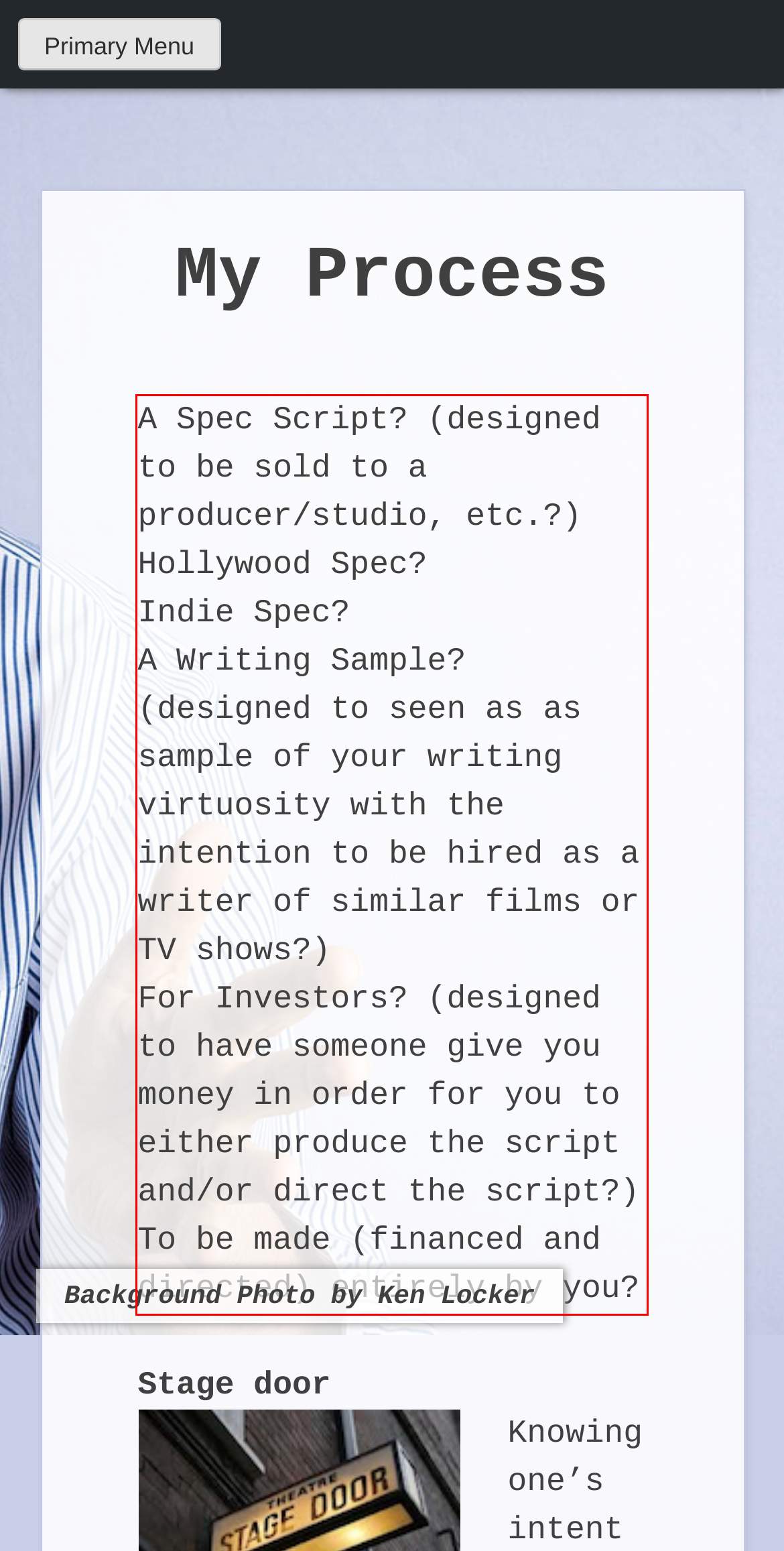Please identify and extract the text from the UI element that is surrounded by a red bounding box in the provided webpage screenshot.

A Spec Script? (designed to be sold to a producer/studio, etc.?) Hollywood Spec? Indie Spec? A Writing Sample? (designed to seen as as sample of your writing virtuosity with the intention to be hired as a writer of similar films or TV shows?) For Investors? (designed to have someone give you money in order for you to either produce the script and/or direct the script?) To be made (financed and directed) entirely by you?